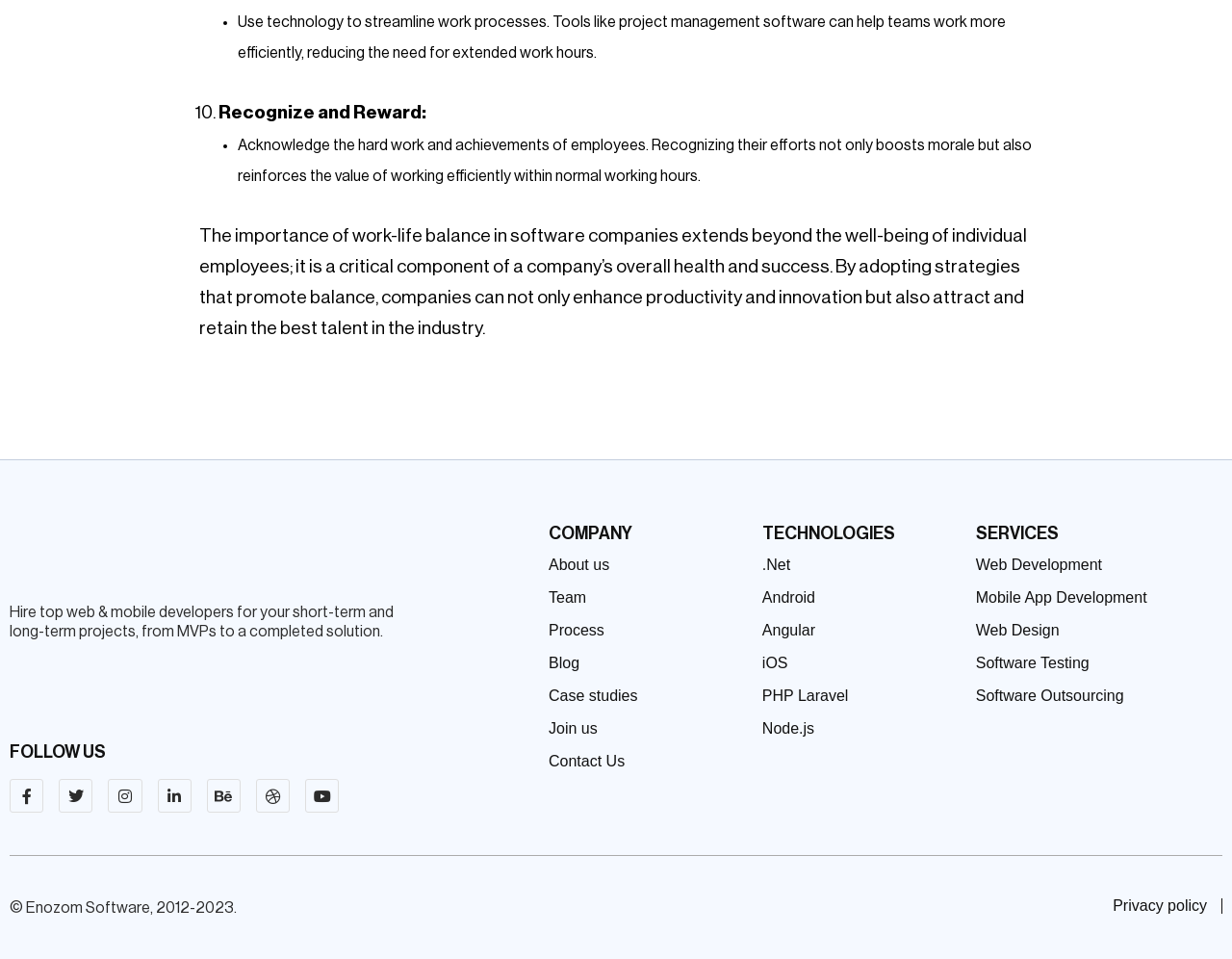Bounding box coordinates should be provided in the format (top-left x, top-left y, bottom-right x, bottom-right y) with all values between 0 and 1. Identify the bounding box for this UI element: iOS

[0.619, 0.675, 0.776, 0.709]